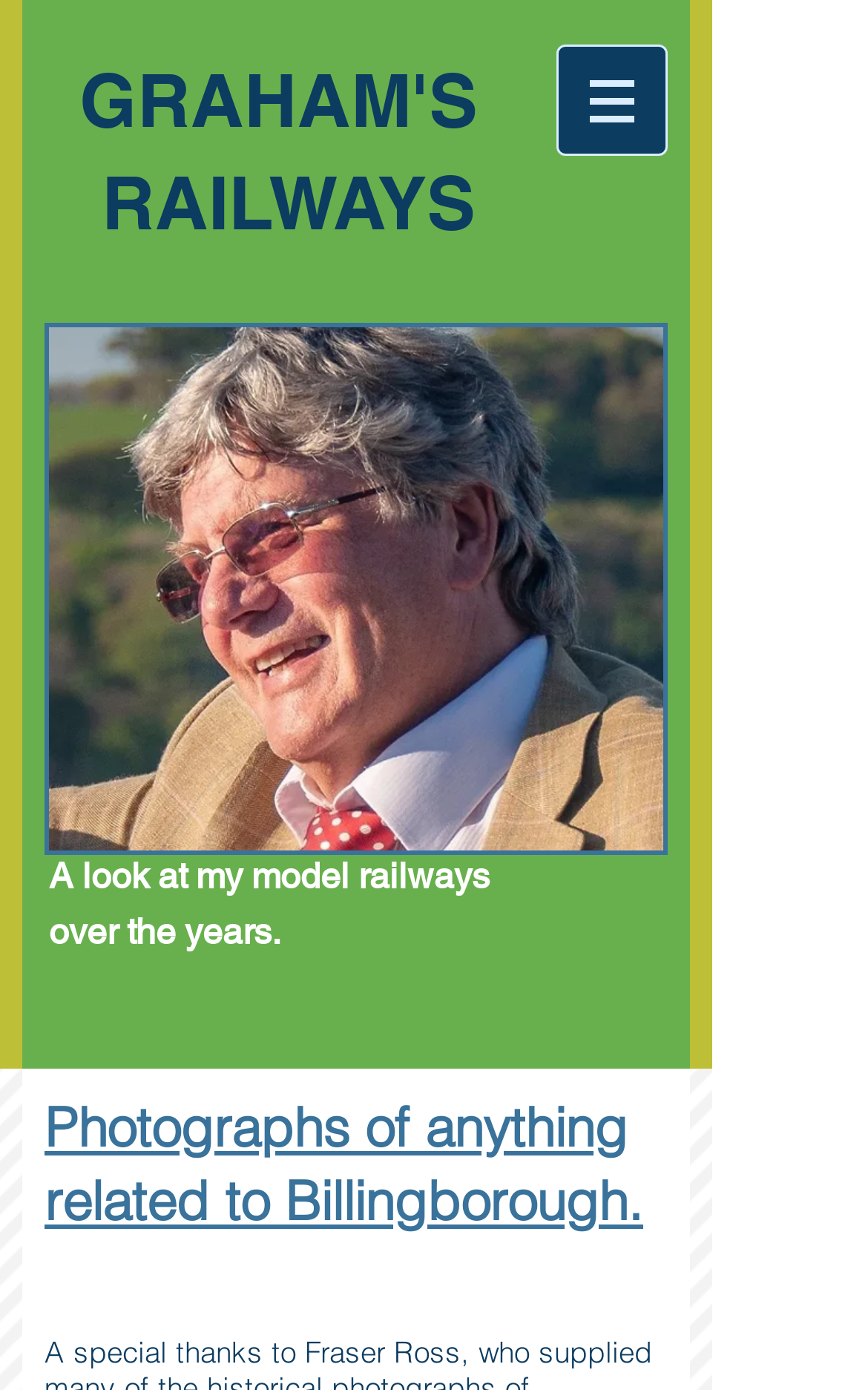What is the main topic of the webpage?
Kindly offer a detailed explanation using the data available in the image.

Based on the webpage content, I can see that the main topic is model railways, as indicated by the heading 'A look at my model railways over the years.' and the presence of a navigation menu item 'Site' with a button that has a popup menu.